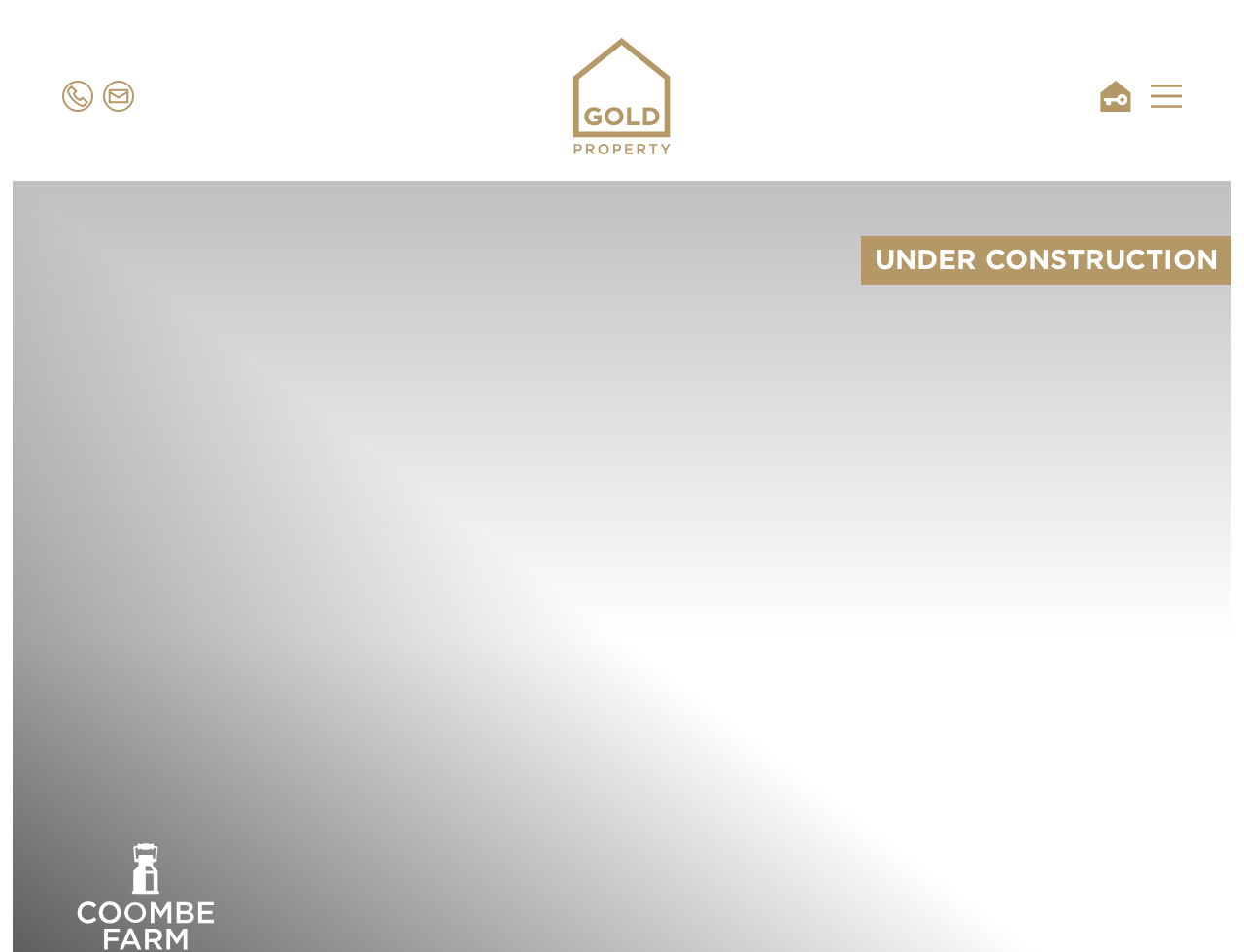Can you find the bounding box coordinates for the UI element given this description: "Menu"? Provide the coordinates as four float numbers between 0 and 1: [left, top, right, bottom].

[0.925, 0.084, 0.95, 0.118]